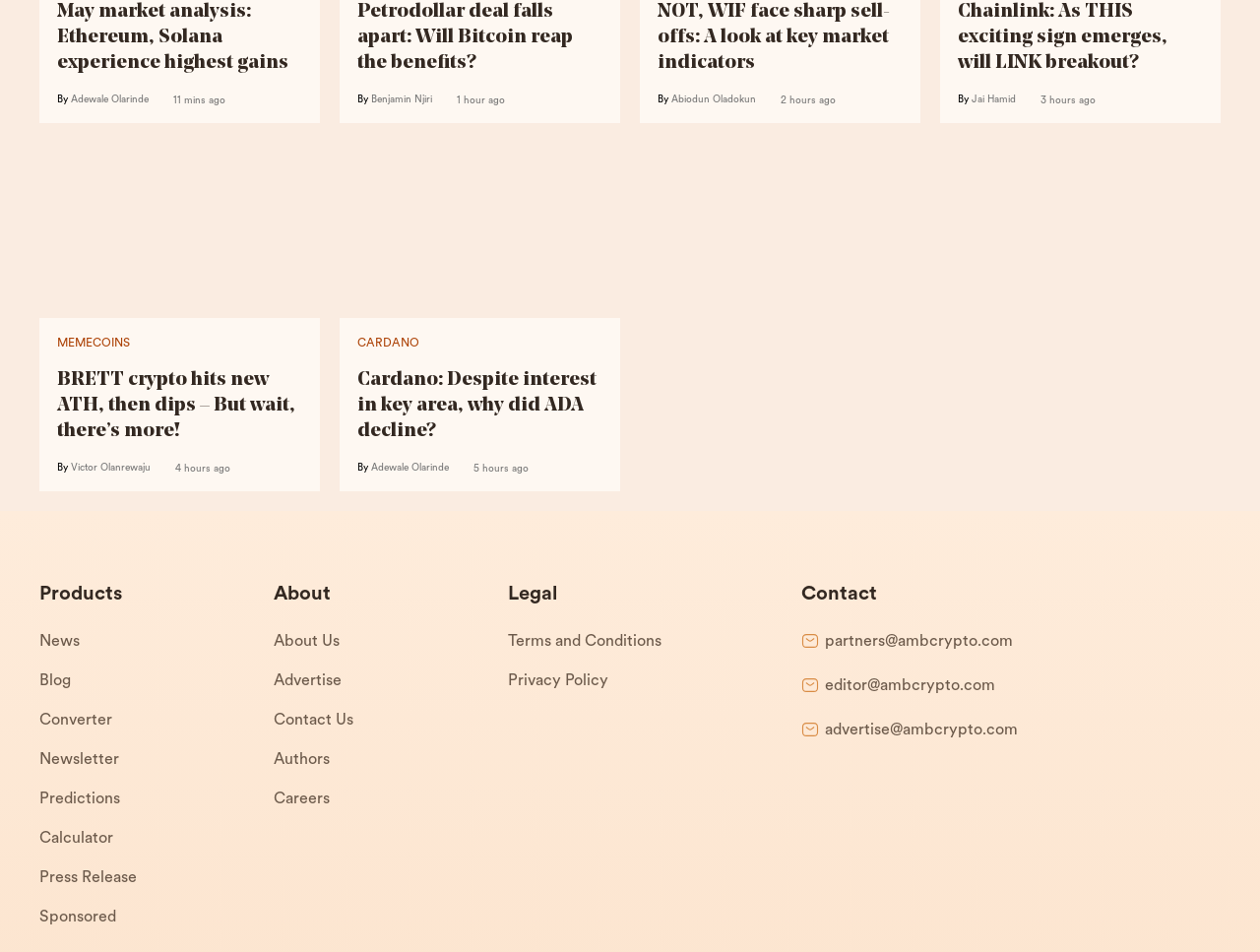Identify the bounding box of the UI element described as follows: "80000 ton epoxy propane plant". Provide the coordinates as four float numbers in the range of 0 to 1 [left, top, right, bottom].

None